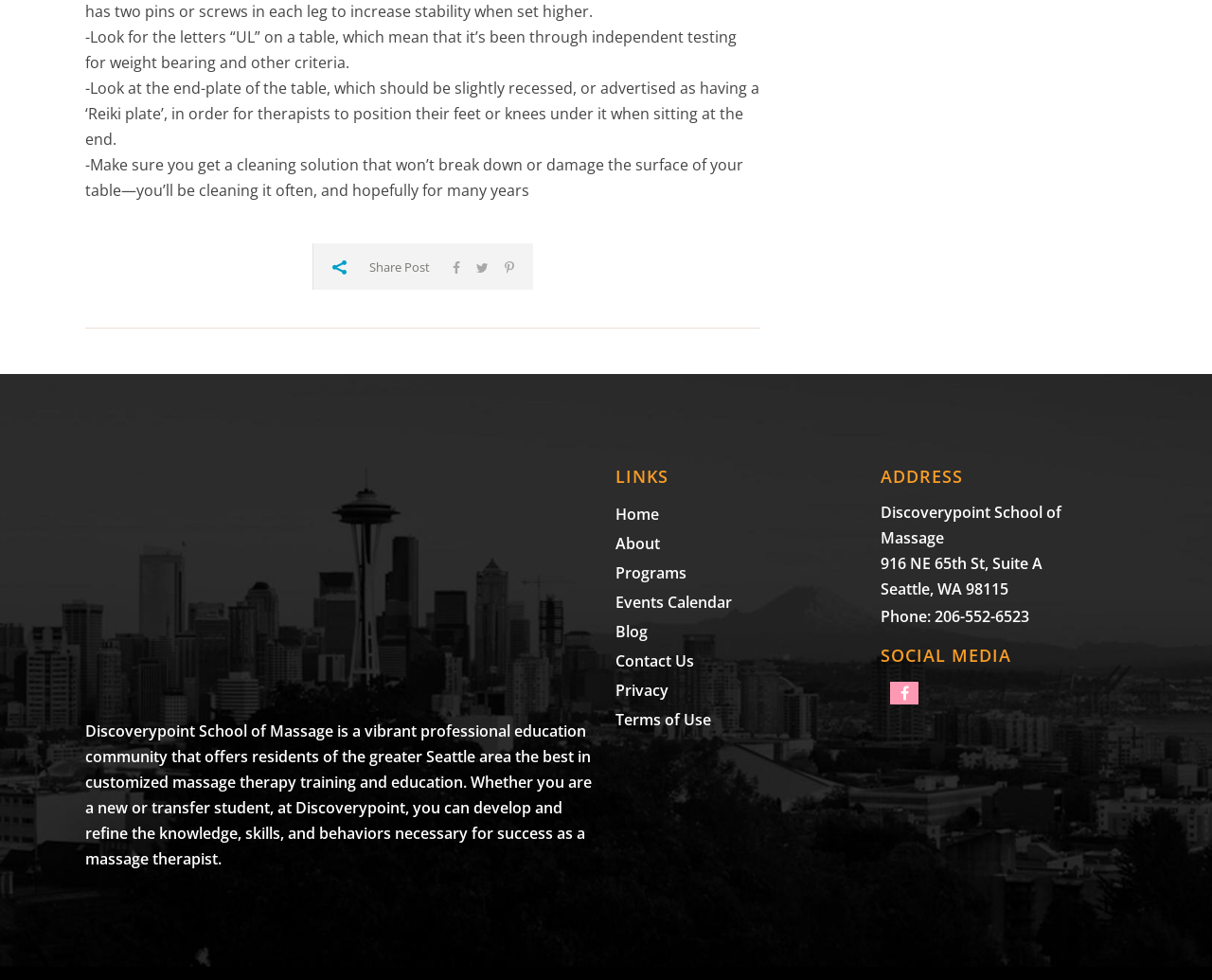What is the phone number of Discoverypoint School of Massage?
Answer the question in a detailed and comprehensive manner.

The phone number of Discoverypoint School of Massage is mentioned on the webpage as 206-552-6523.